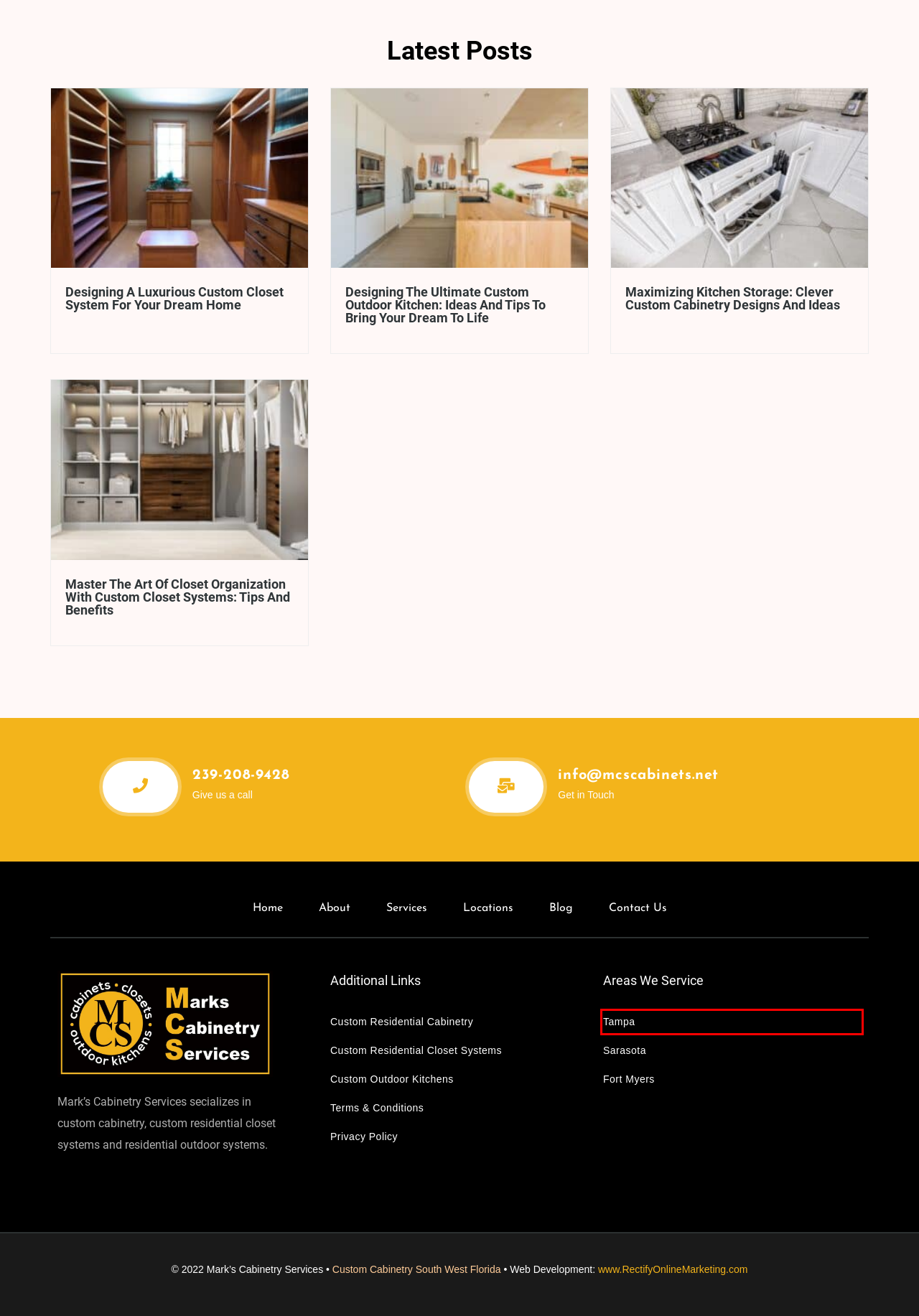Observe the provided screenshot of a webpage that has a red rectangle bounding box. Determine the webpage description that best matches the new webpage after clicking the element inside the red bounding box. Here are the candidates:
A. Cabinetry Services in Tampa | Custom Cabinetry Tampa
B. Residential Custom Cabinetry Fort Myers, Tampa, Sarasota
C. The Art of Closet Organization with Custom Closet Systems
D. Designing Luxurious Custom Closet System for Your Dream Home
E. Custom Outdoor Kitchens Tampa, Sarasota, Fort Myers
F. Cabinetry Services in Sarasota | Custom Cabinetry Sarasota
G. Designing the Ultimate Custom Outdoor Kitchen: Ideas & Tips
H. Rectify Online Marketing - Web Design & SEO Services Fort Myers Florida

A